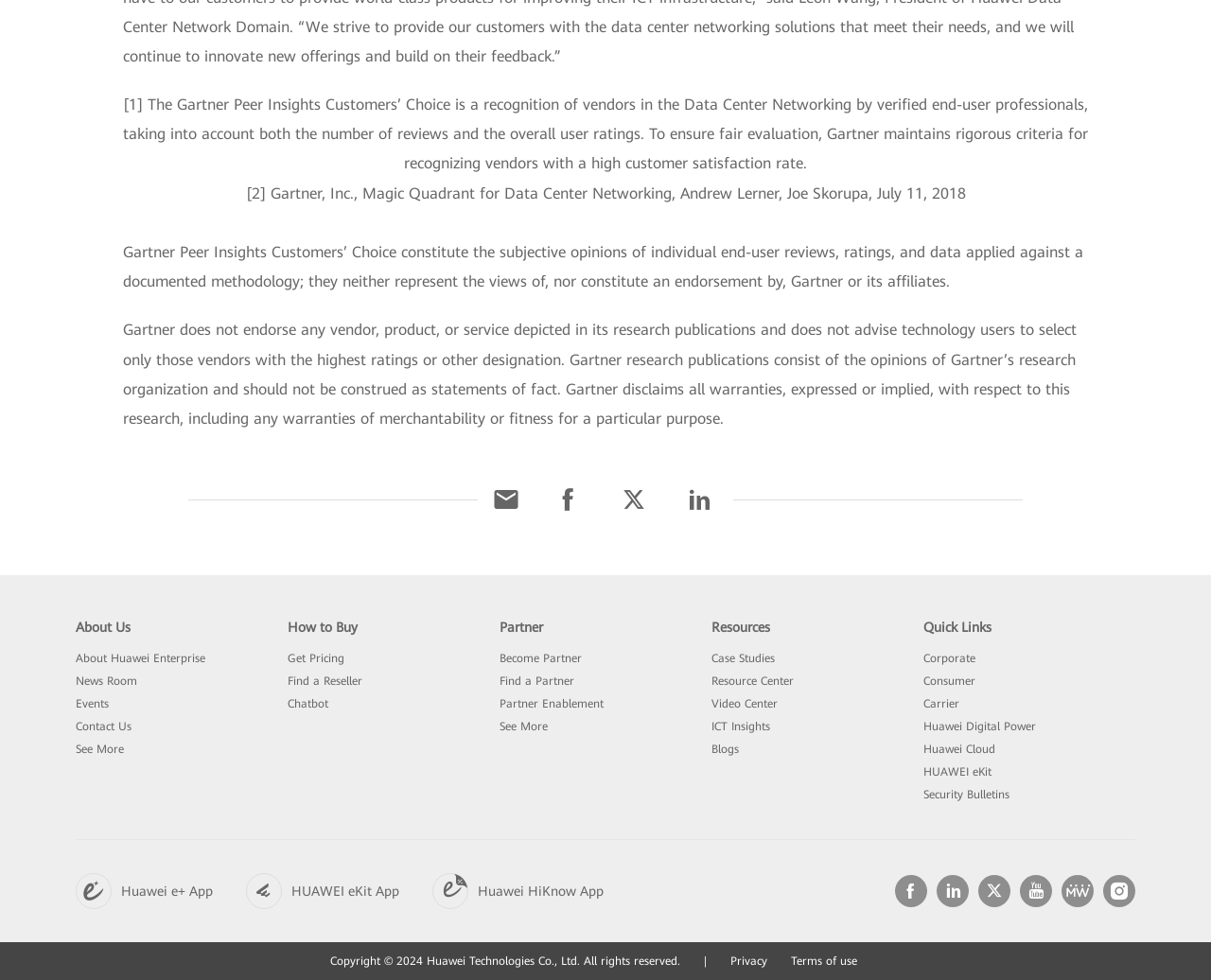Identify the bounding box coordinates of the clickable region necessary to fulfill the following instruction: "Become Partner". The bounding box coordinates should be four float numbers between 0 and 1, i.e., [left, top, right, bottom].

[0.412, 0.665, 0.48, 0.679]